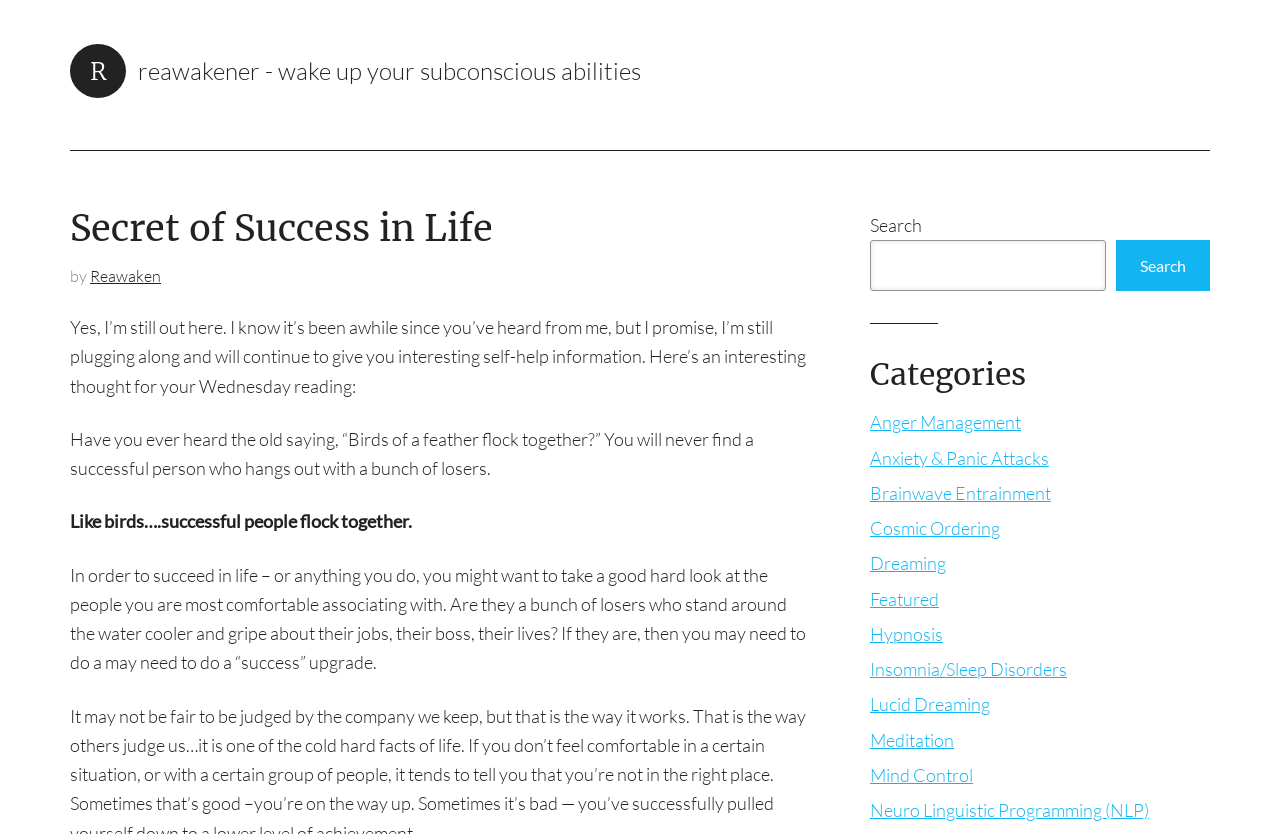Determine the bounding box coordinates for the element that should be clicked to follow this instruction: "Search for self-help information". The coordinates should be given as four float numbers between 0 and 1, in the format [left, top, right, bottom].

[0.68, 0.288, 0.864, 0.349]